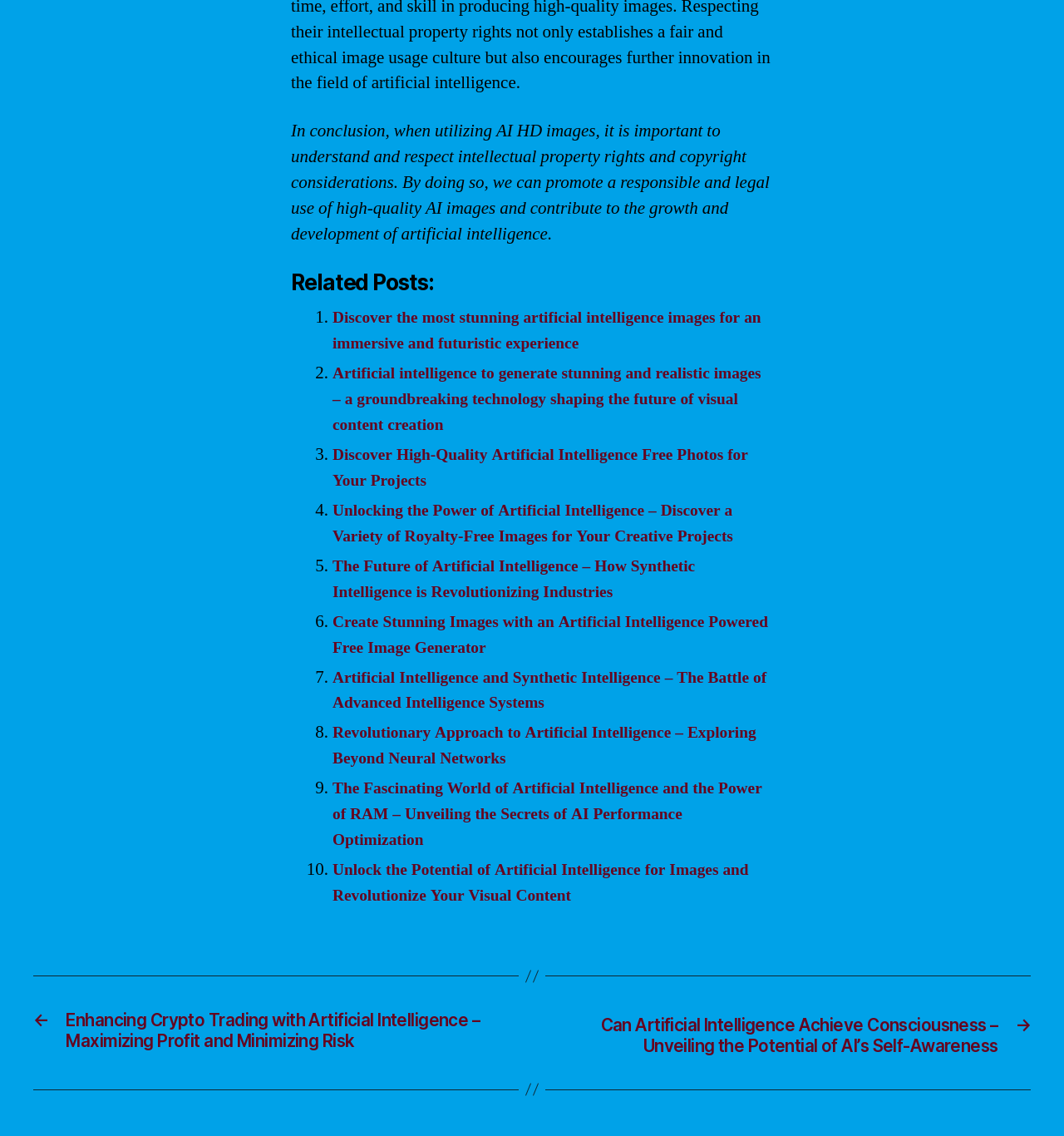How many related posts are listed?
From the details in the image, provide a complete and detailed answer to the question.

The number of related posts can be counted by looking at the list markers (1., 2., ..., 10.) preceding each link. There are 10 list markers, indicating 10 related posts.